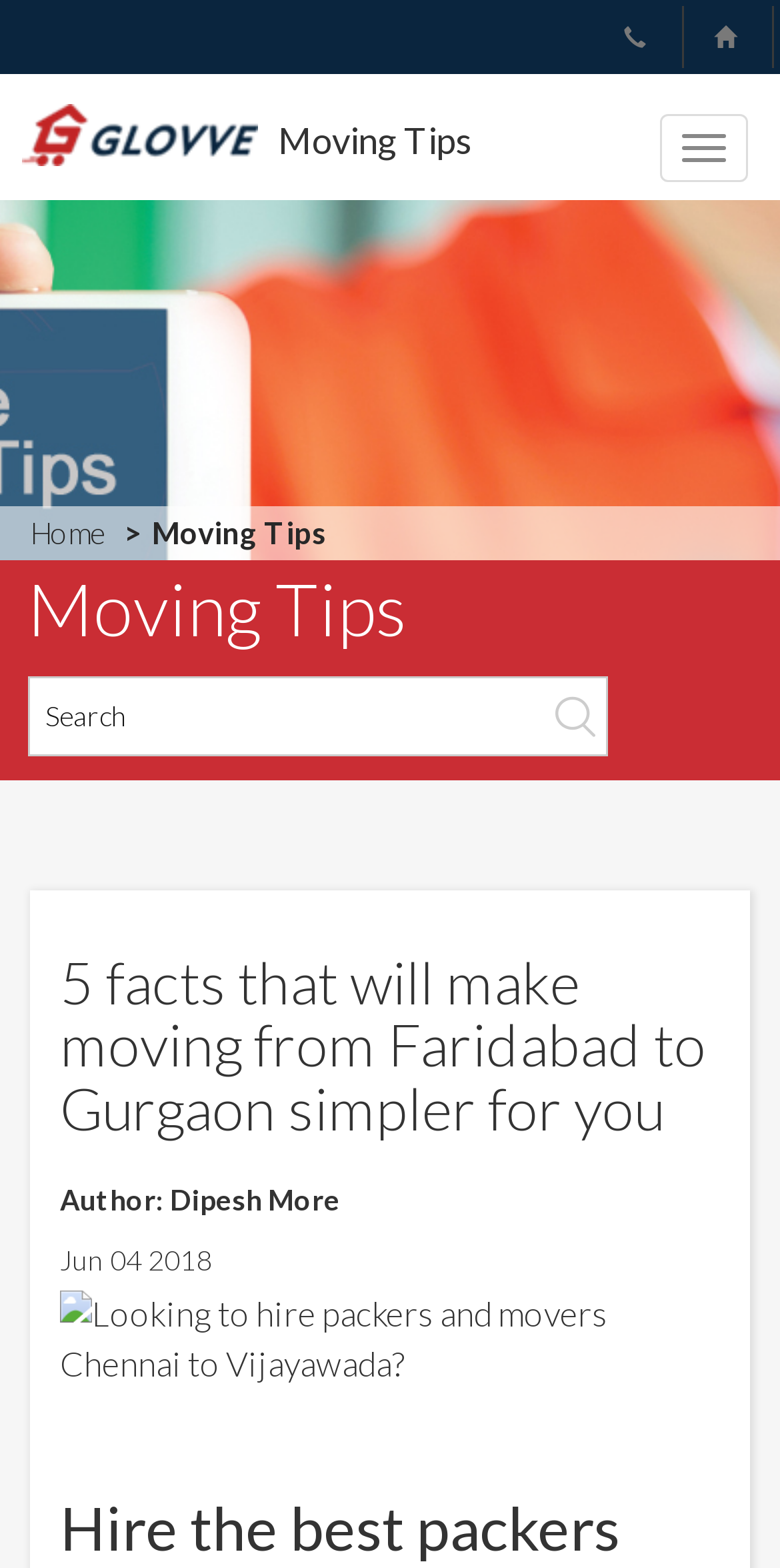Is there a search box on the webpage?
Look at the image and provide a short answer using one word or a phrase.

Yes